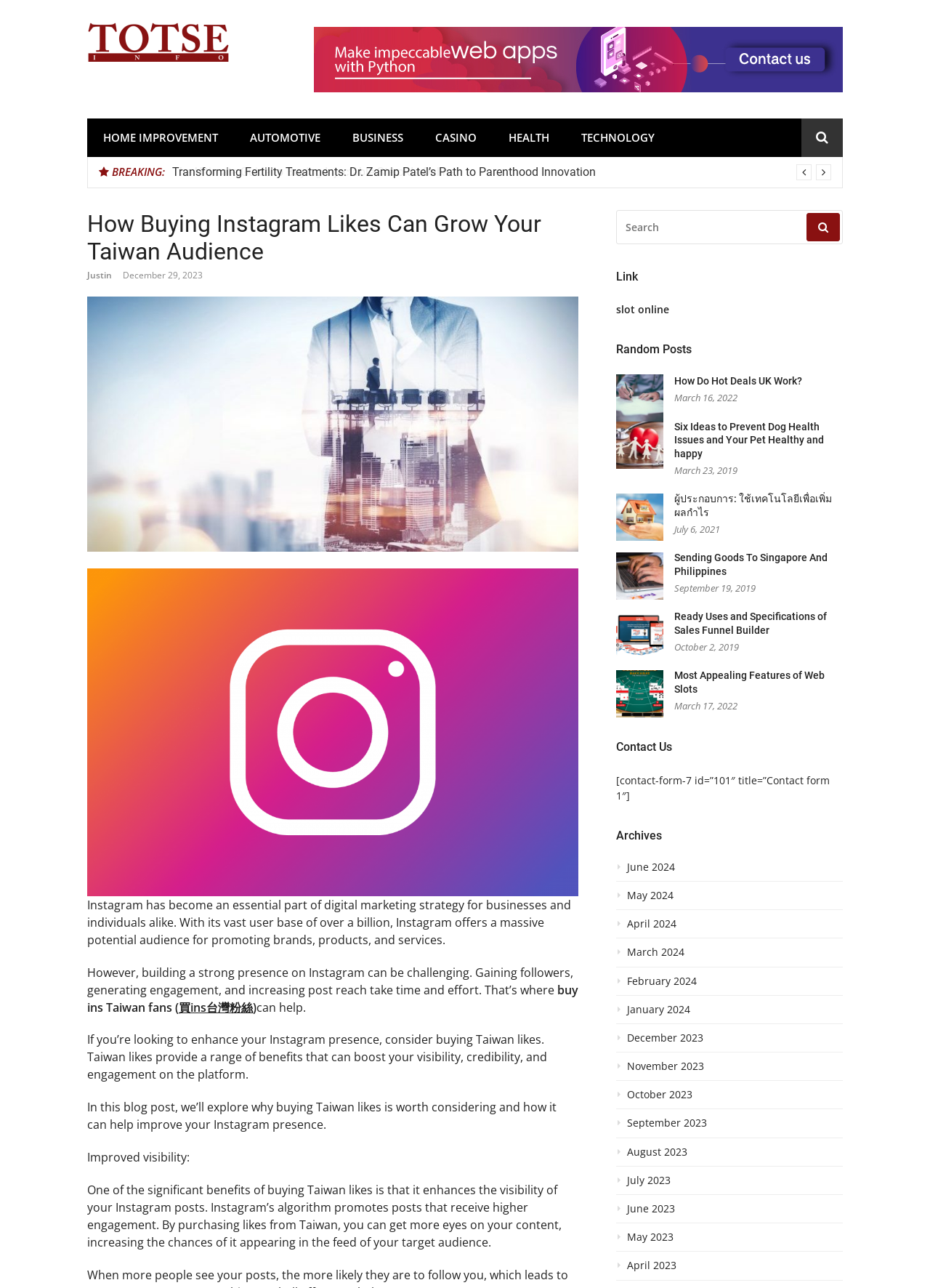What is the title of the blog post?
Please respond to the question with a detailed and informative answer.

The title of the blog post is clearly stated at the top of the webpage, which is 'How Buying Instagram Likes Can Grow Your Taiwan Audience'.